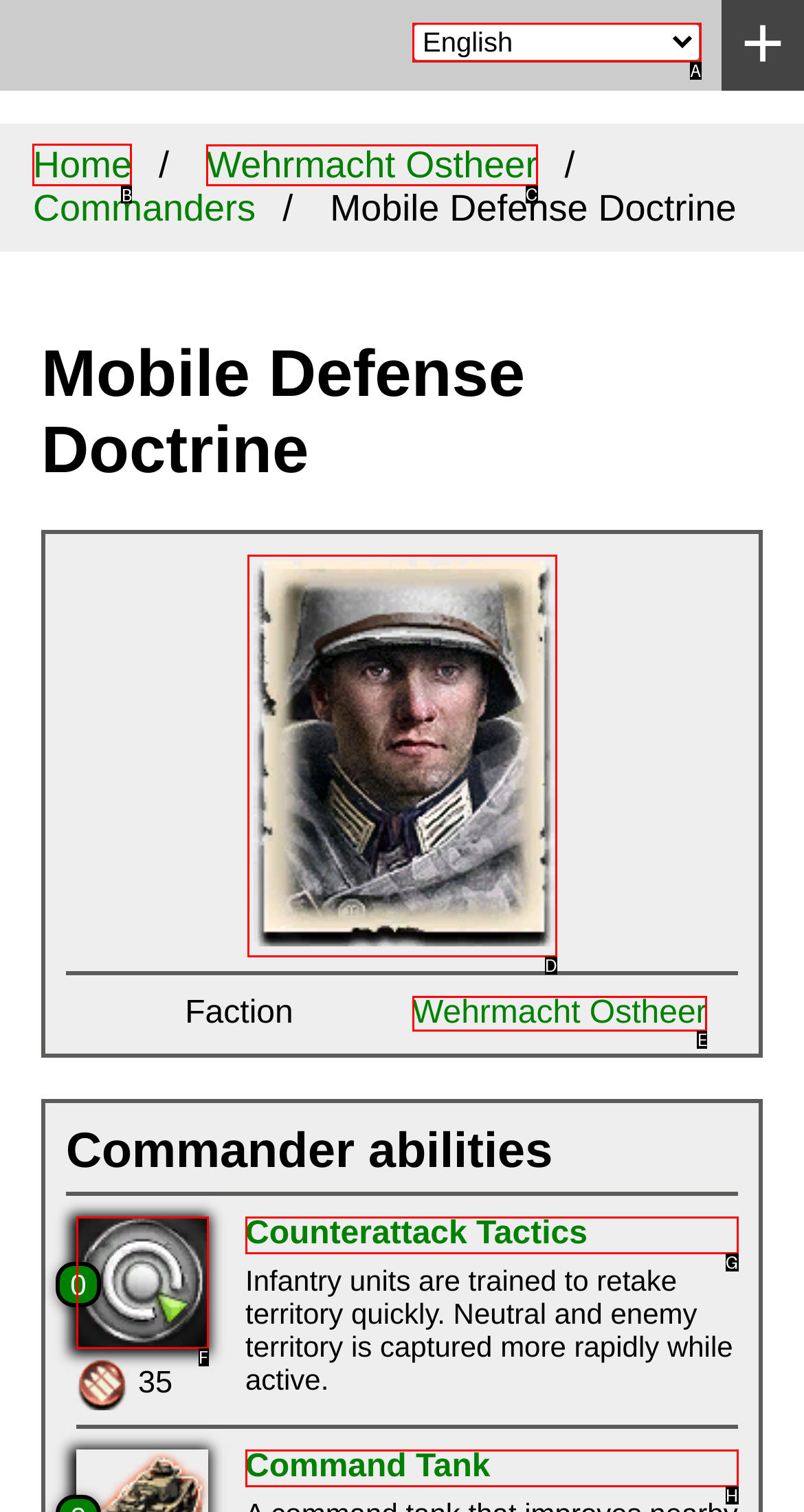Given the instruction: Go to home page, which HTML element should you click on?
Answer with the letter that corresponds to the correct option from the choices available.

B